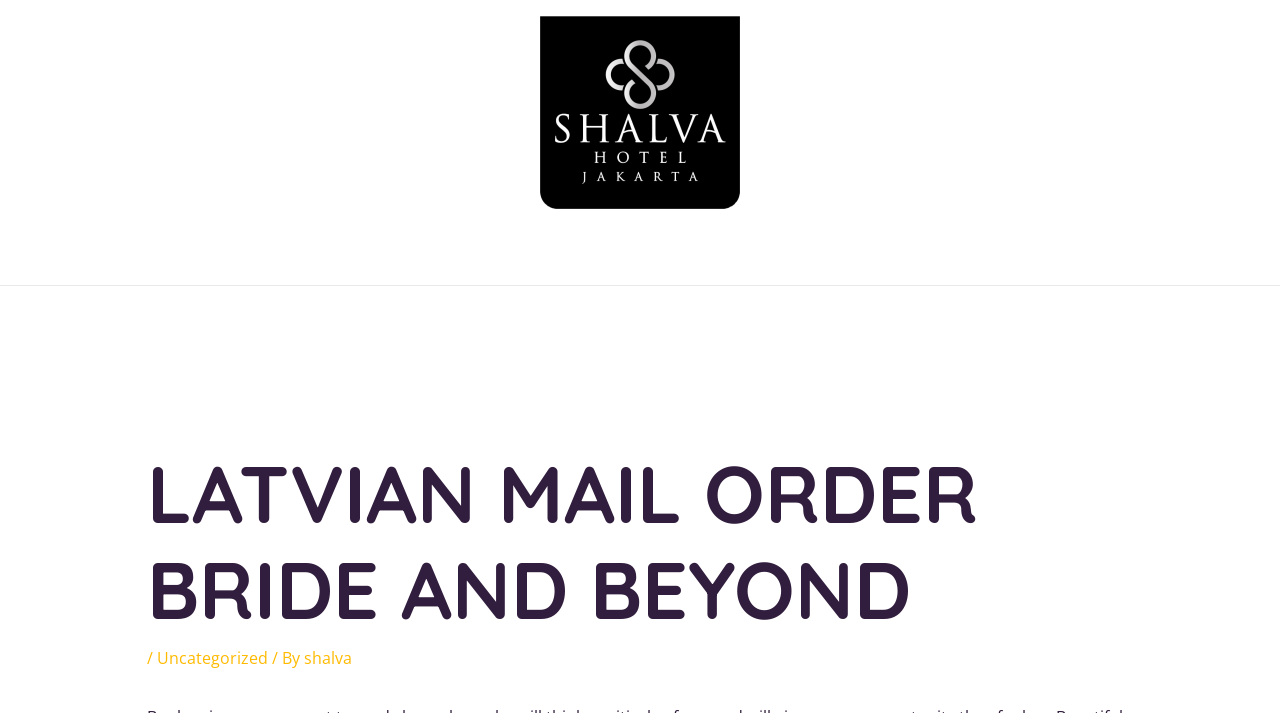Locate the bounding box coordinates of the element that should be clicked to fulfill the instruction: "click on Uncategorized link".

[0.122, 0.908, 0.209, 0.939]